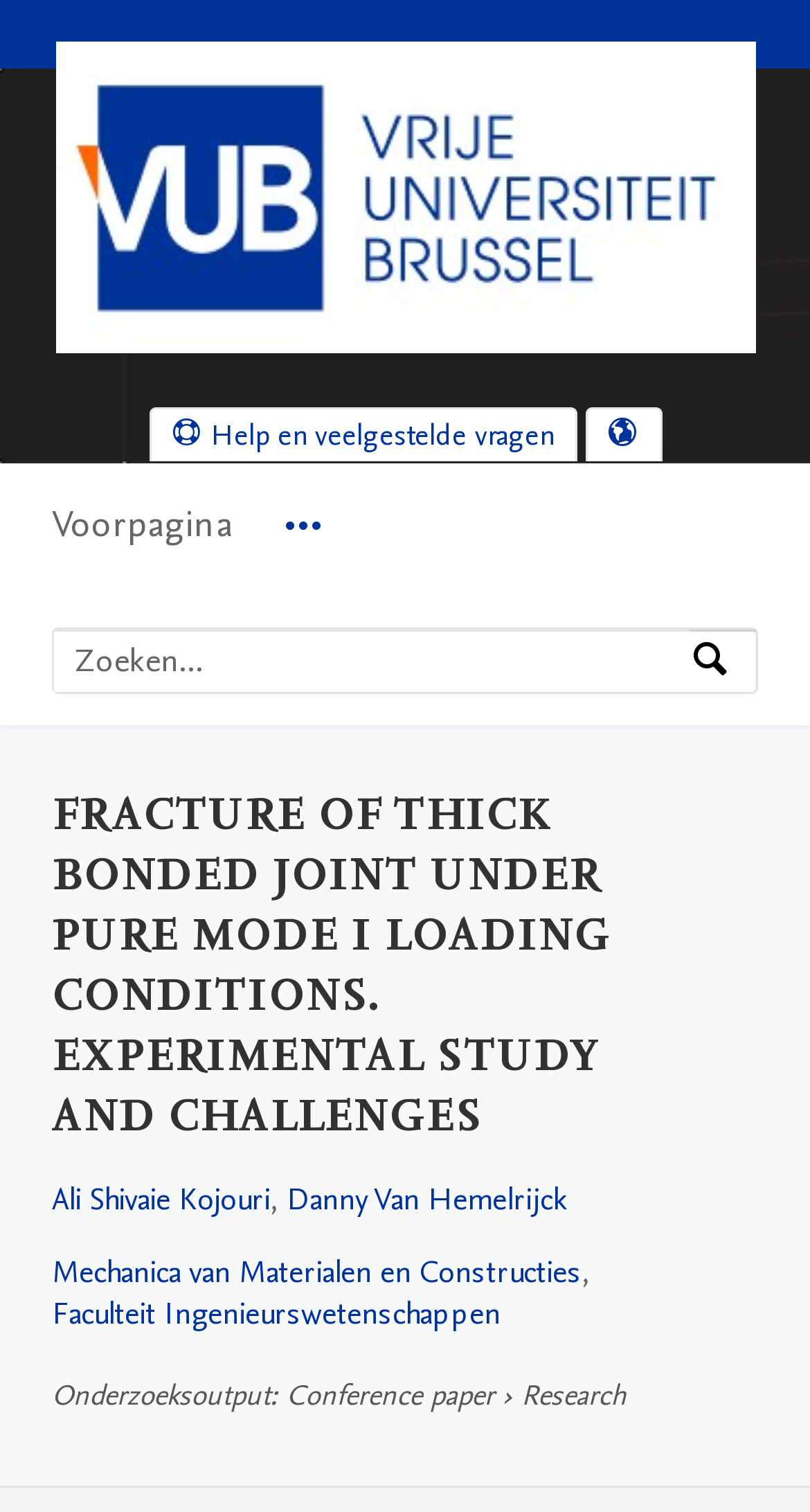Answer in one word or a short phrase: 
What is the name of the university?

Vrije Universiteit Brussel